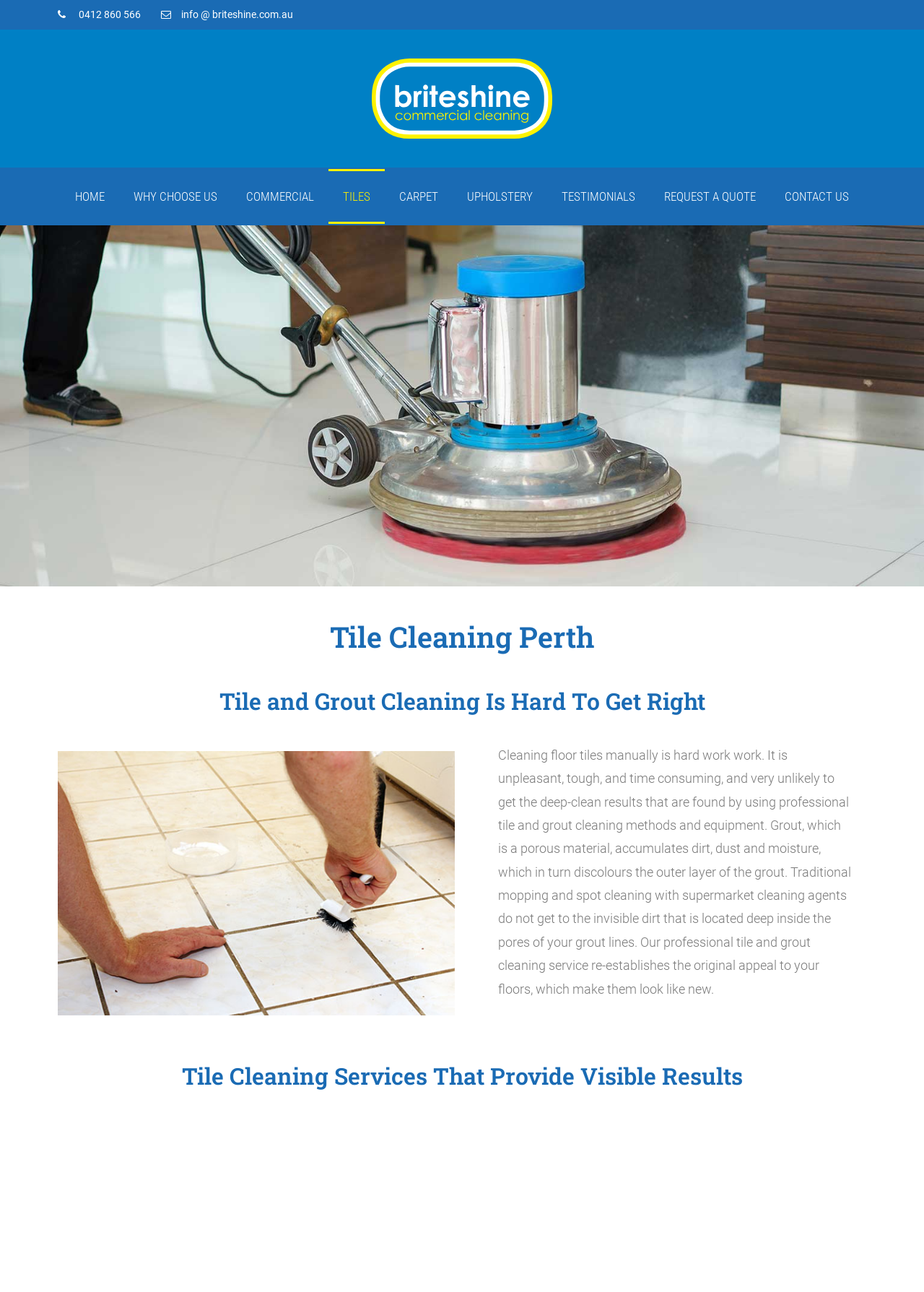Determine the bounding box coordinates of the region that needs to be clicked to achieve the task: "Request a quote".

[0.703, 0.131, 0.834, 0.173]